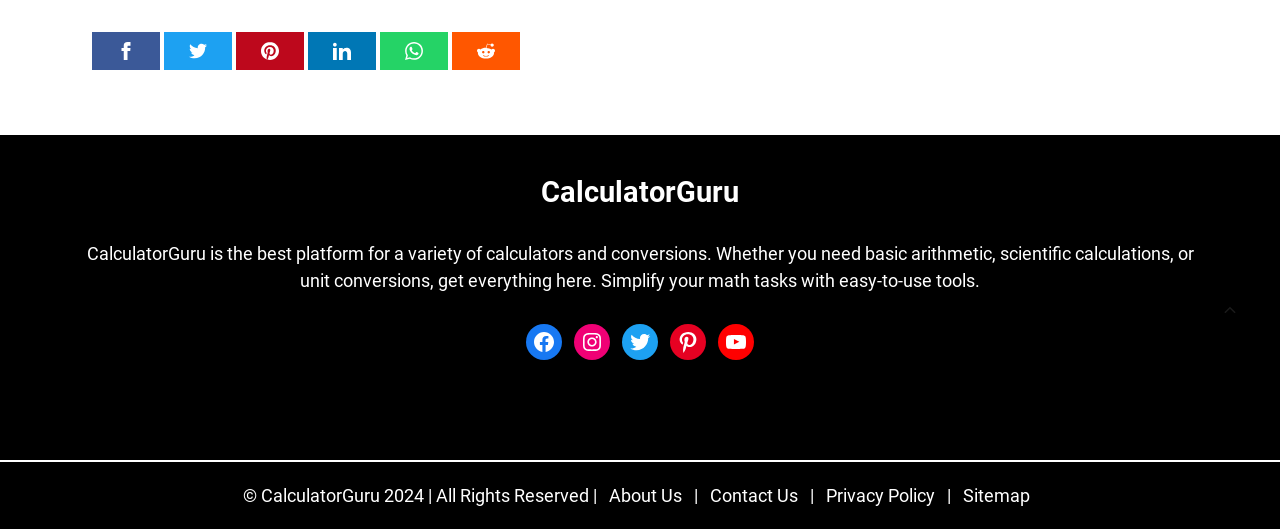Reply to the question with a single word or phrase:
What is the purpose of the platform?

Calculators and conversions